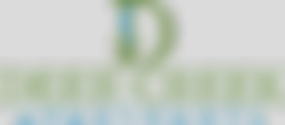Use a single word or phrase to respond to the question:
What is emphasized by the word 'Apartments' in the logo?

Residential living